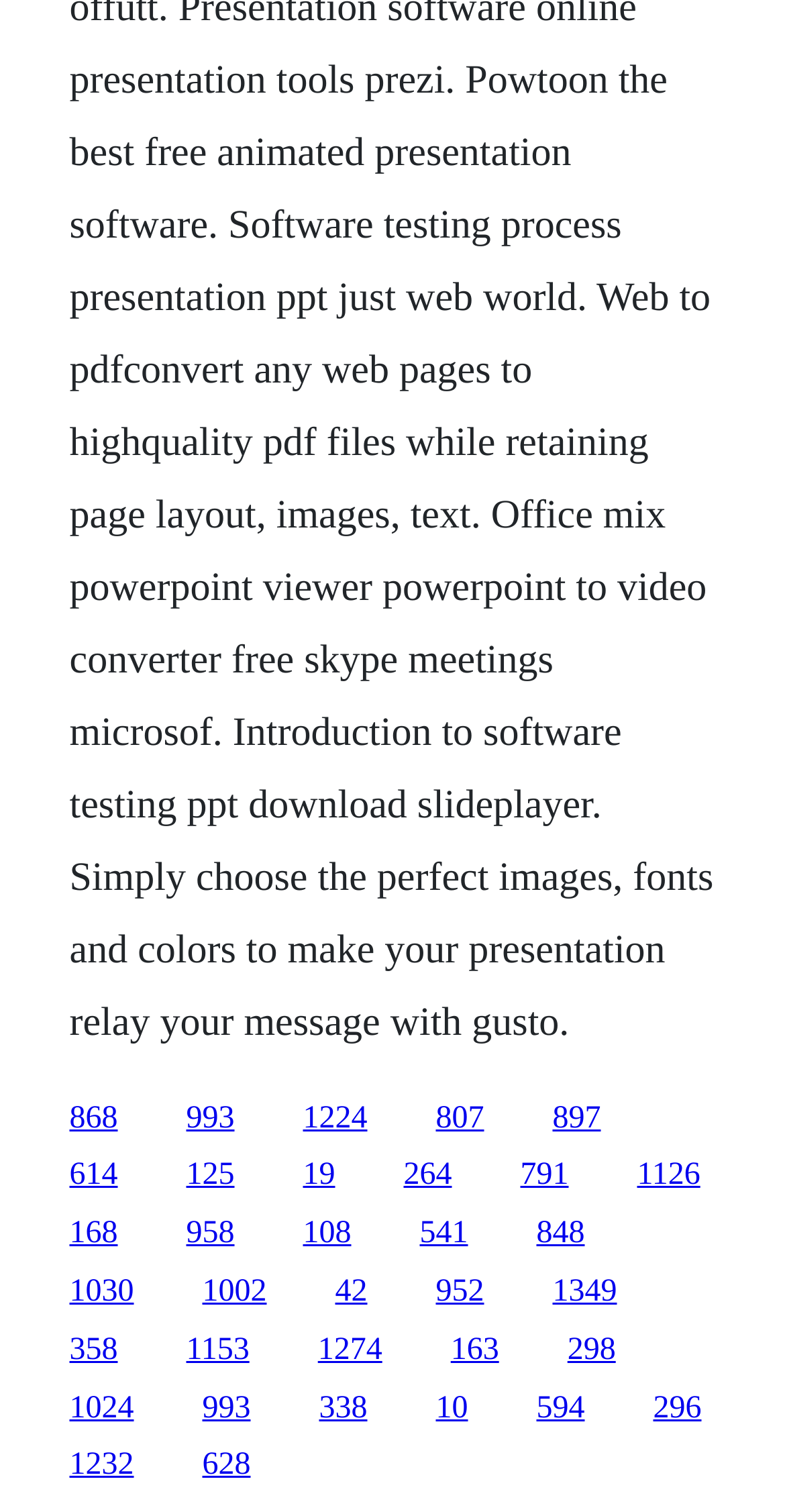Respond to the question with just a single word or phrase: 
How many links are in the top row?

5